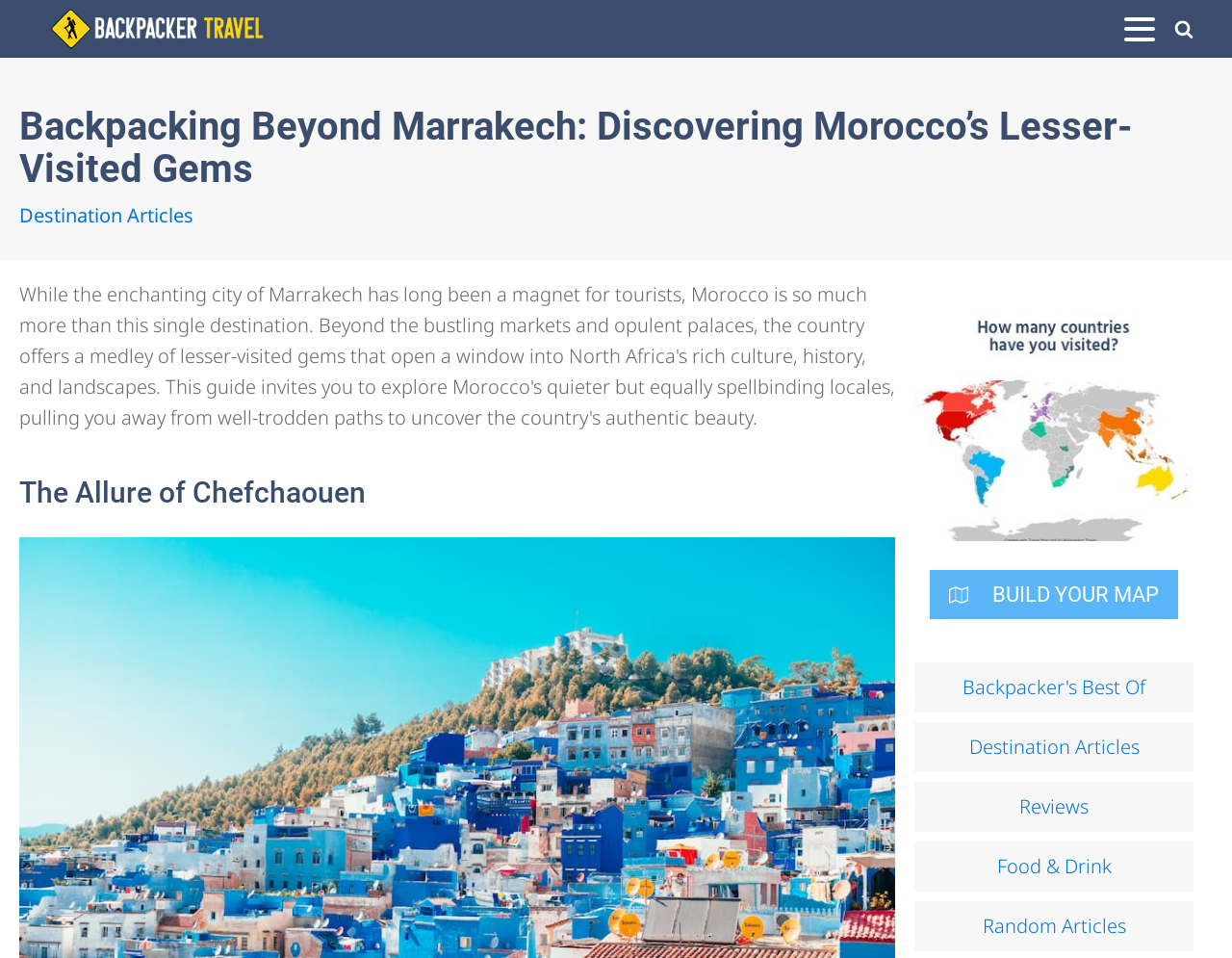Given the description "Random Articles", determine the bounding box of the corresponding UI element.

[0.742, 0.941, 0.969, 0.993]